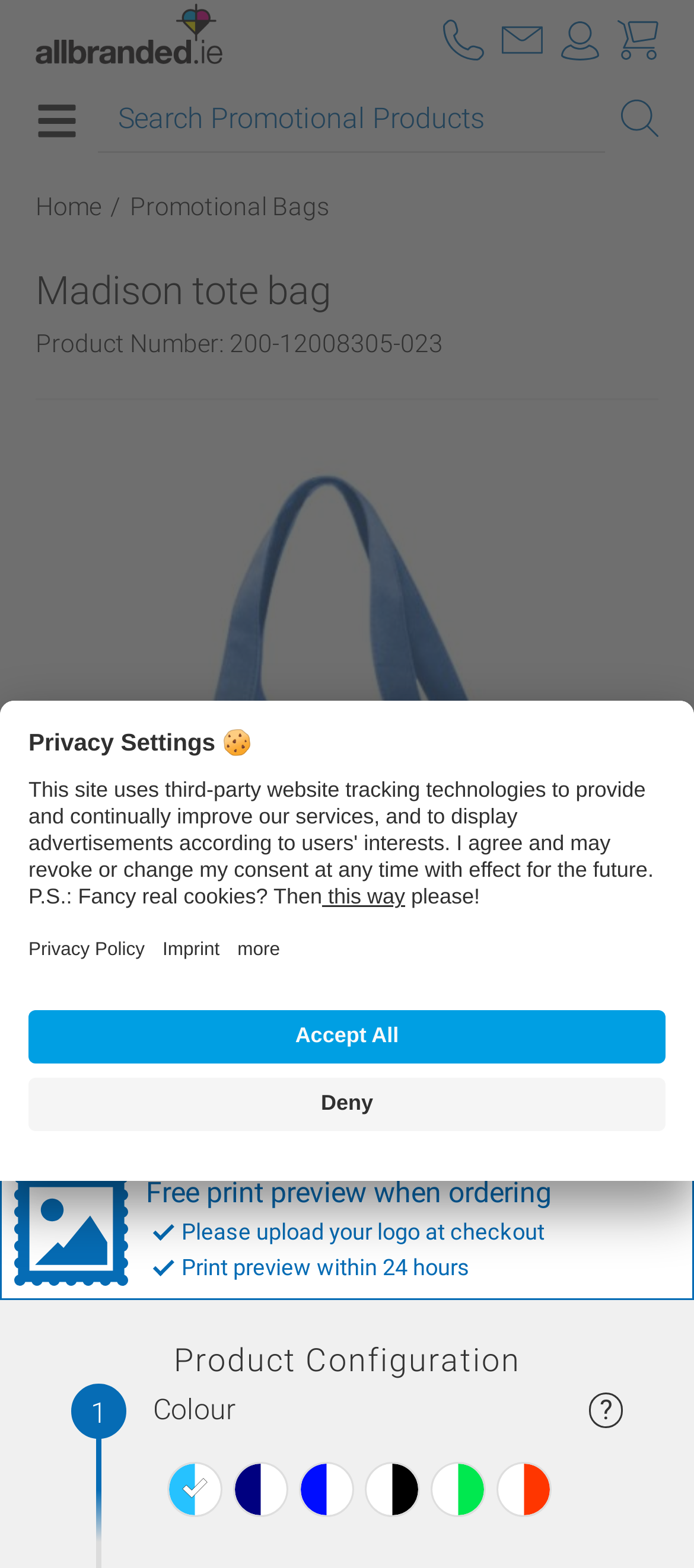What is the product number of the Madison tote bag? From the image, respond with a single word or brief phrase.

200-12008305-023